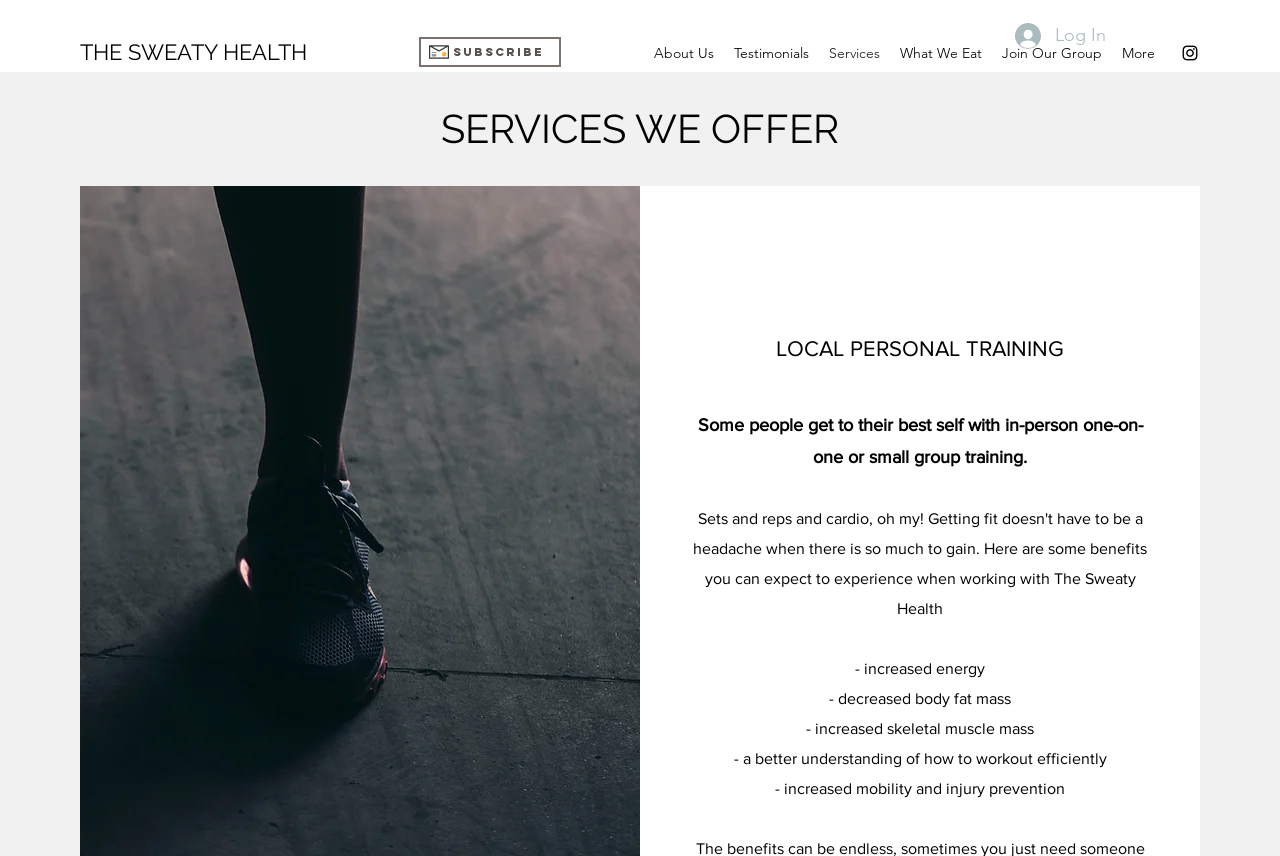What social media platform is linked on the webpage?
Please provide a single word or phrase in response based on the screenshot.

Instagram